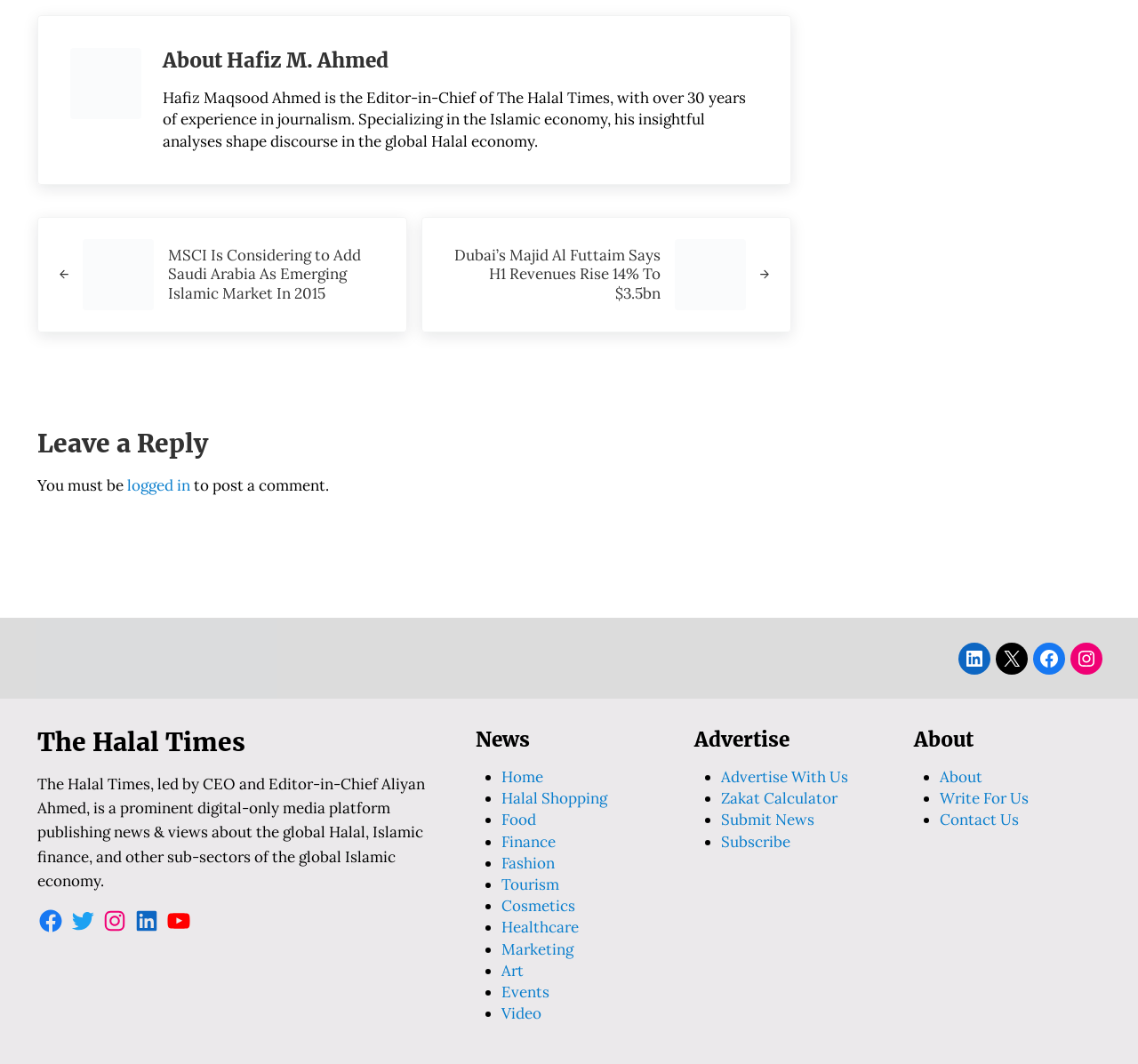How many social media links are available in the webpage?
Answer with a single word or short phrase according to what you see in the image.

5